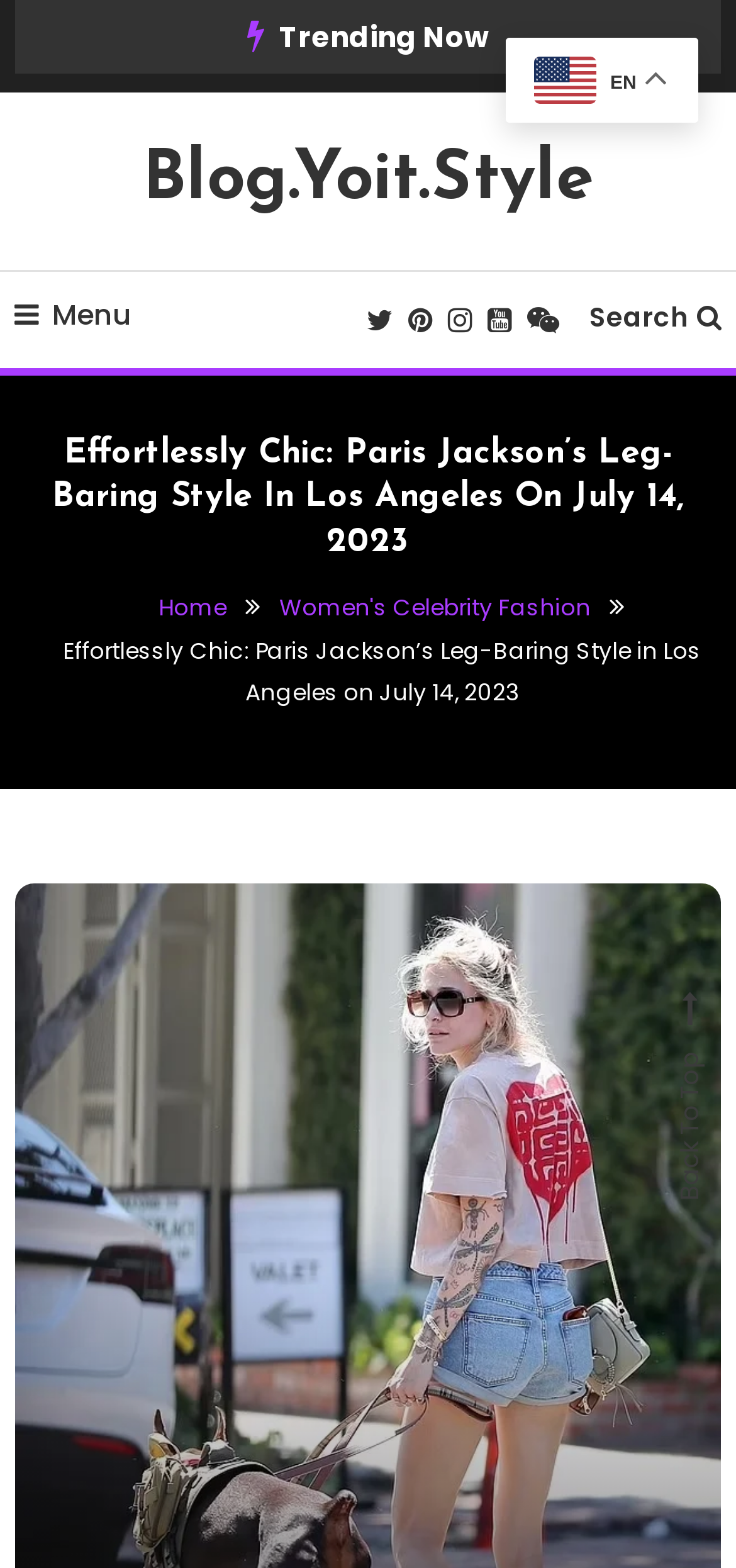Predict the bounding box of the UI element that fits this description: "Women's Celebrity Fashion".

[0.379, 0.377, 0.803, 0.397]